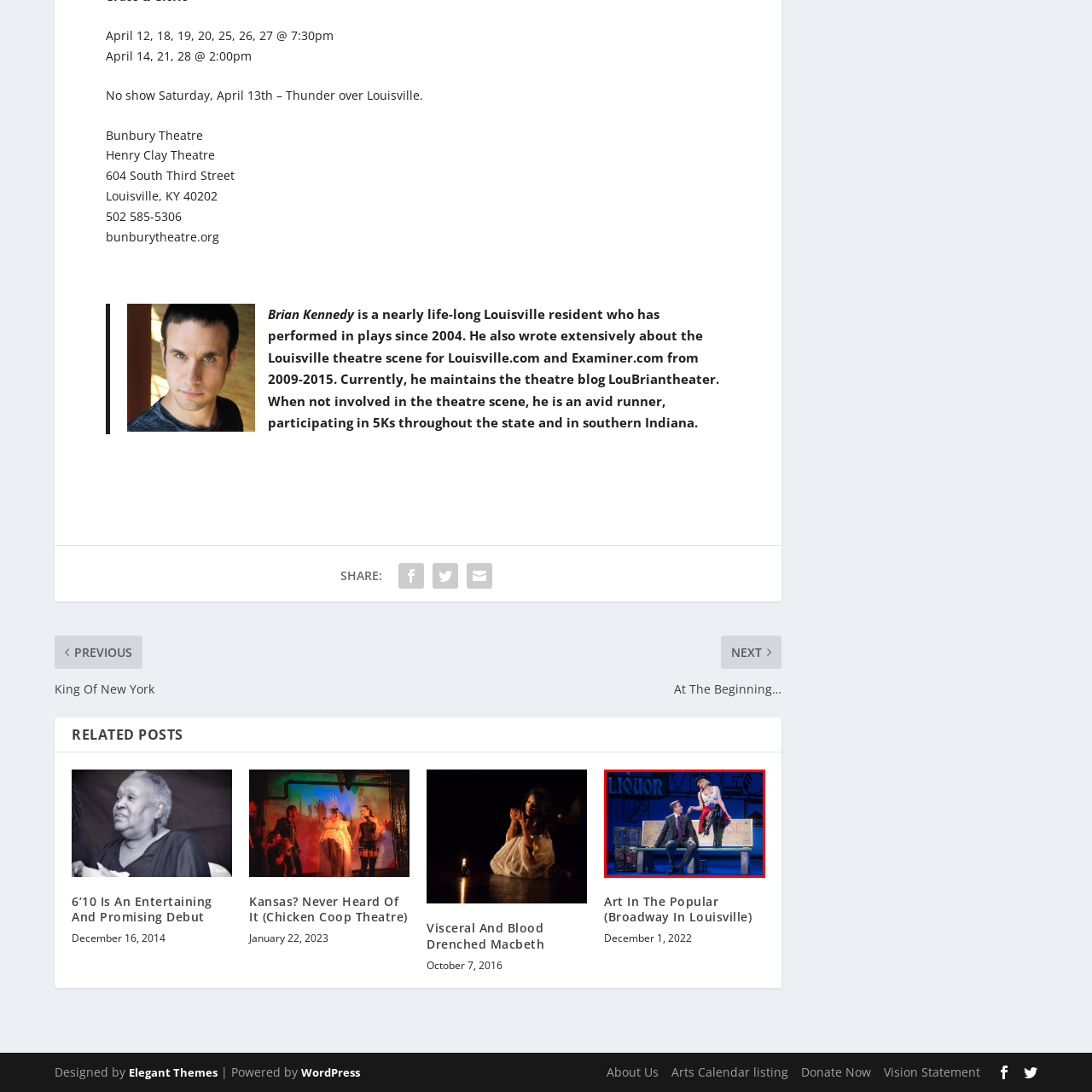Offer an in-depth description of the image encased within the red bounding lines.

The image depicts a dynamic moment from the musical "Art In The Popular (Broadway In Louisville)," showcasing an engaging interaction between two characters on stage. A male performer in a tailored suit sits on a bench, looking up at a female performer who exudes confidence in her vibrant costume, marked by bold colors and stylish accessories. The backdrop features eye-catching neon signs, contributing to the lively atmosphere of the performance. This scene highlights the playful chemistry between the characters, encapsulating the energy and excitement characteristic of Broadway productions. The performance invites audiences to immerse themselves in its captivating storytelling and artistic flair.